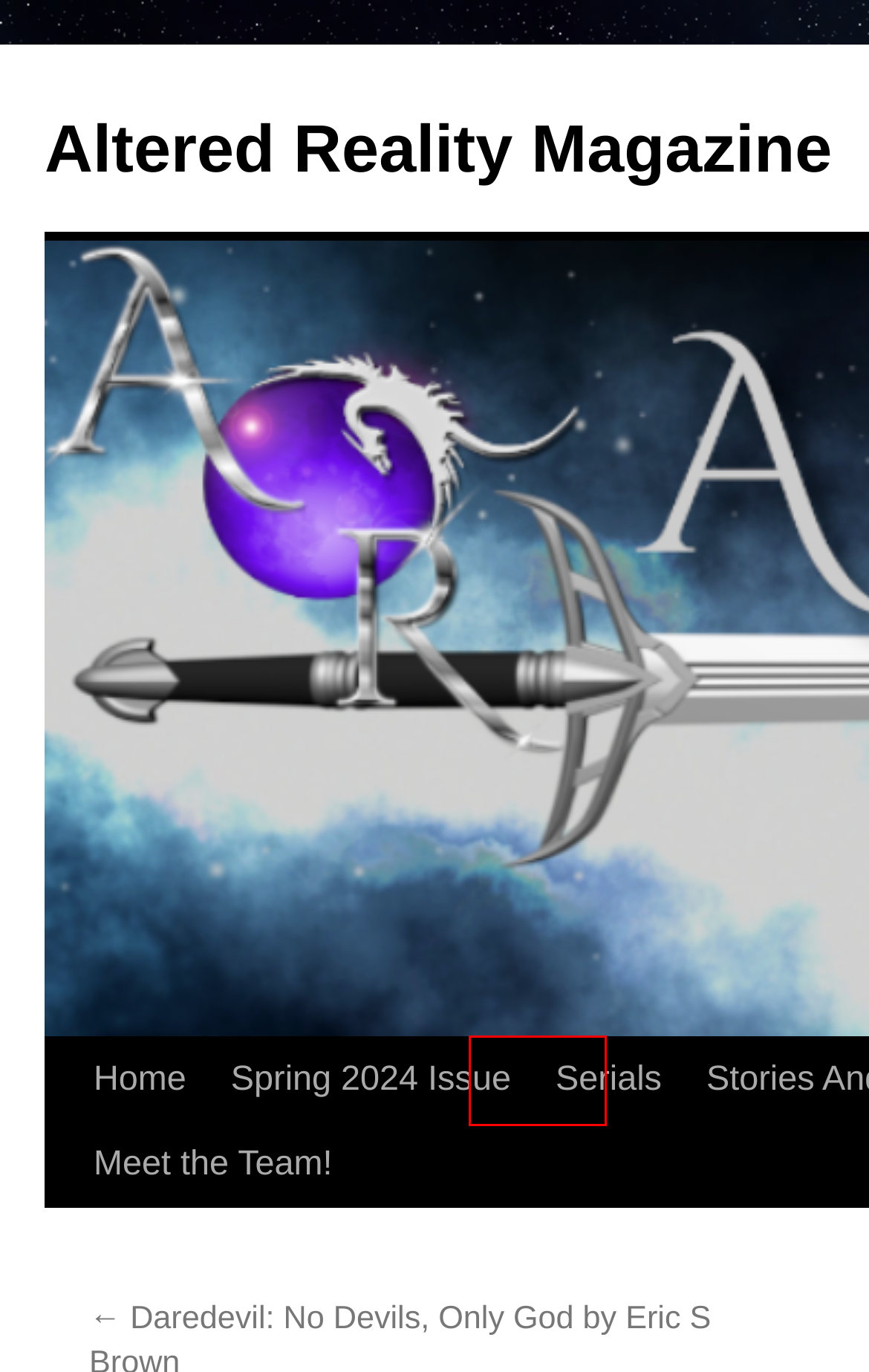Analyze the given webpage screenshot and identify the UI element within the red bounding box. Select the webpage description that best matches what you expect the new webpage to look like after clicking the element. Here are the candidates:
A. Spring 2024 Issue - Altered Reality MagazineAltered Reality Magazine
B. Home - Altered Reality MagazineAltered Reality Magazine | Fantastic Fiction
C. This Awful-Awesome Life
D. vess Archives - Altered Reality MagazineAltered Reality Magazine
E. planeswalker Archives - Altered Reality MagazineAltered Reality Magazine
F. Serials - Altered Reality MagazineAltered Reality Magazine
G. Ironed Words Productions, LLC
H. AR_Editor, Author at Altered Reality MagazineAltered Reality Magazine

F